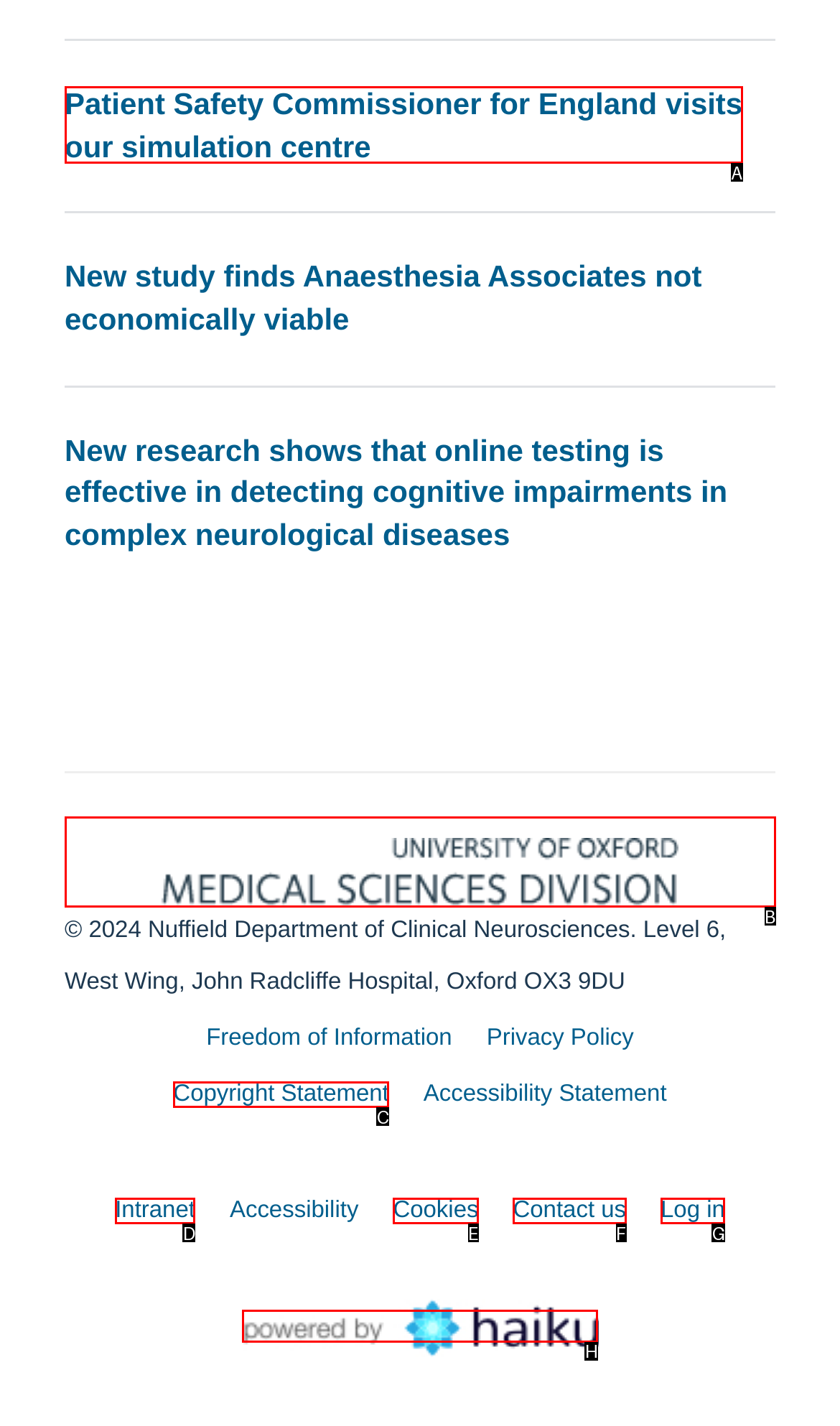Tell me which one HTML element best matches the description: Intranet Answer with the option's letter from the given choices directly.

D